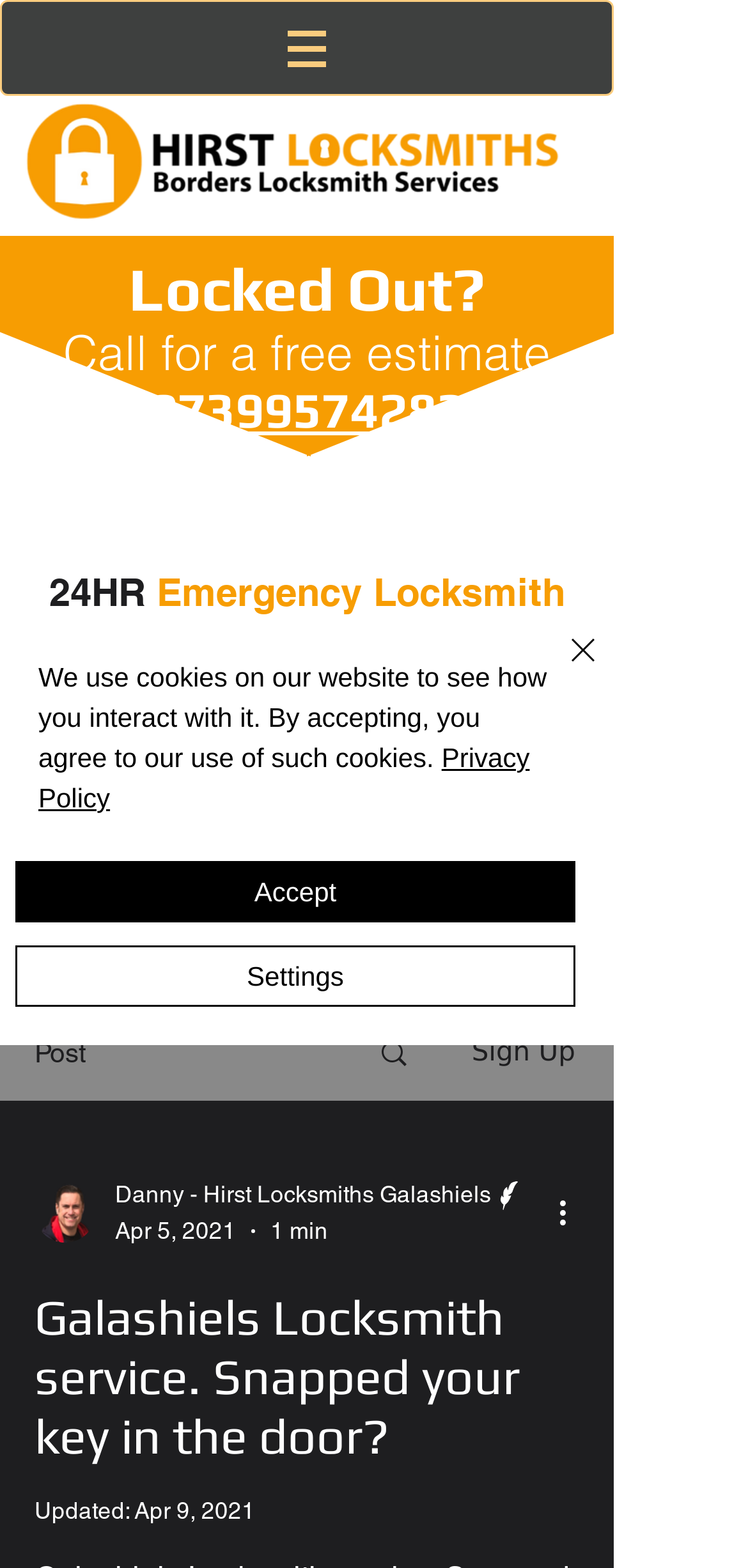Find the bounding box coordinates of the area to click in order to follow the instruction: "Read more about the locksmith".

[0.046, 0.822, 0.774, 0.936]